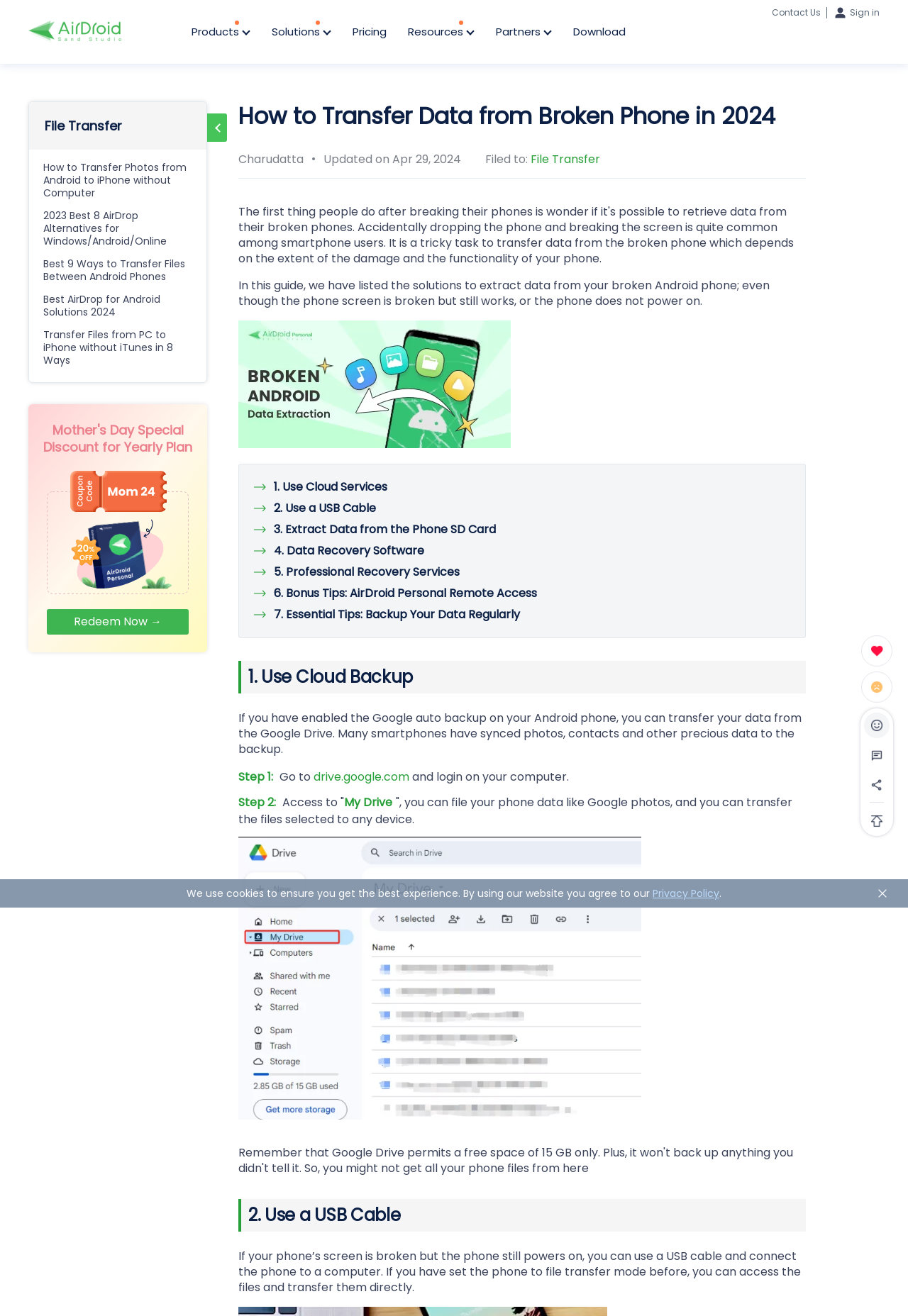What is the first step to transfer data using Google Drive?
Please use the image to provide an in-depth answer to the question.

According to the webpage, the first step to transfer data using Google Drive is to go to drive.google.com and log in on your computer, then access your phone data like Google photos and transfer the files to any device.